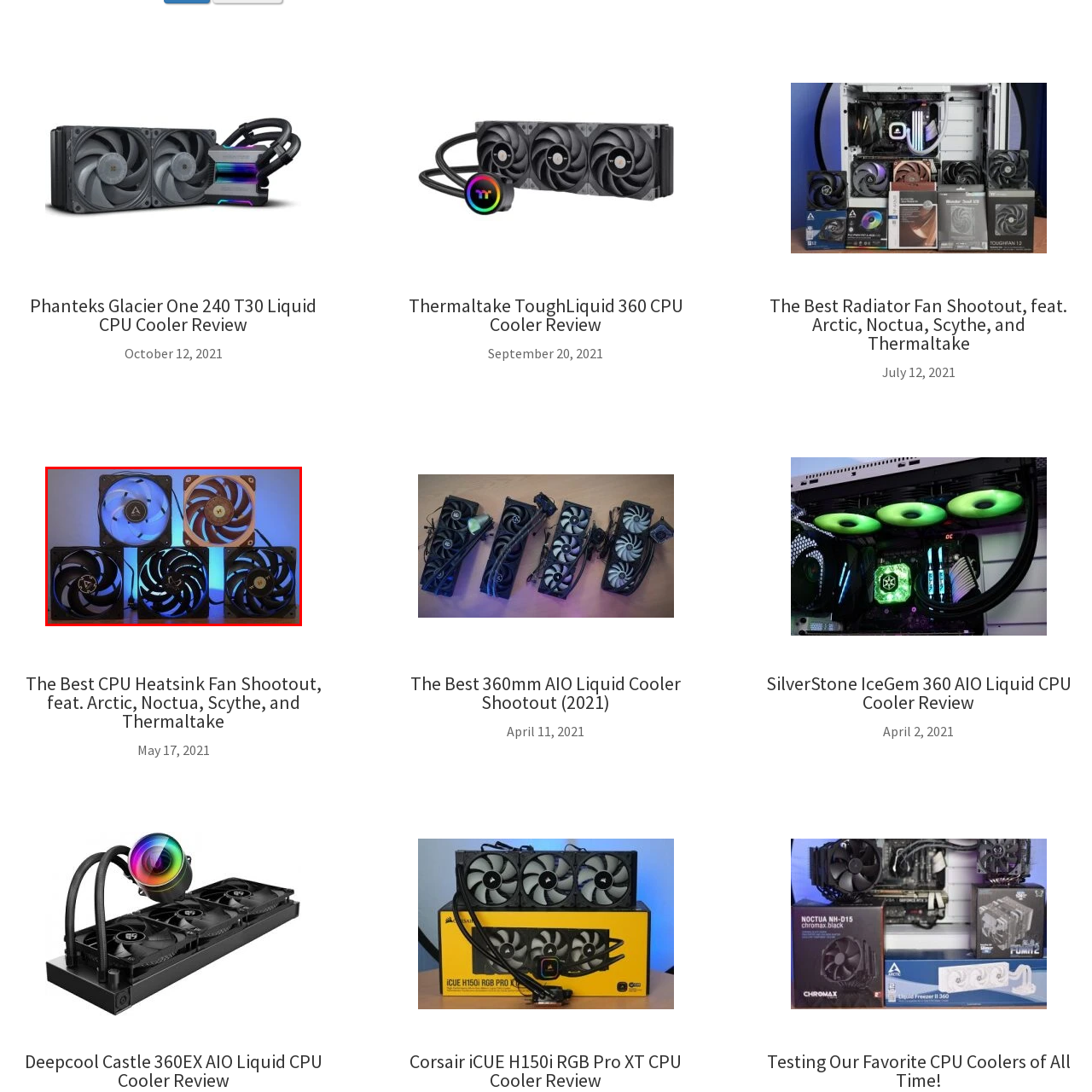How many fans have metallic accents?
Direct your attention to the image enclosed by the red bounding box and provide a detailed answer to the question.

Upon analyzing the caption, I found that it mentions two fans at the top featuring metallic accents, which distinguishes them from the three predominantly black fans at the bottom.